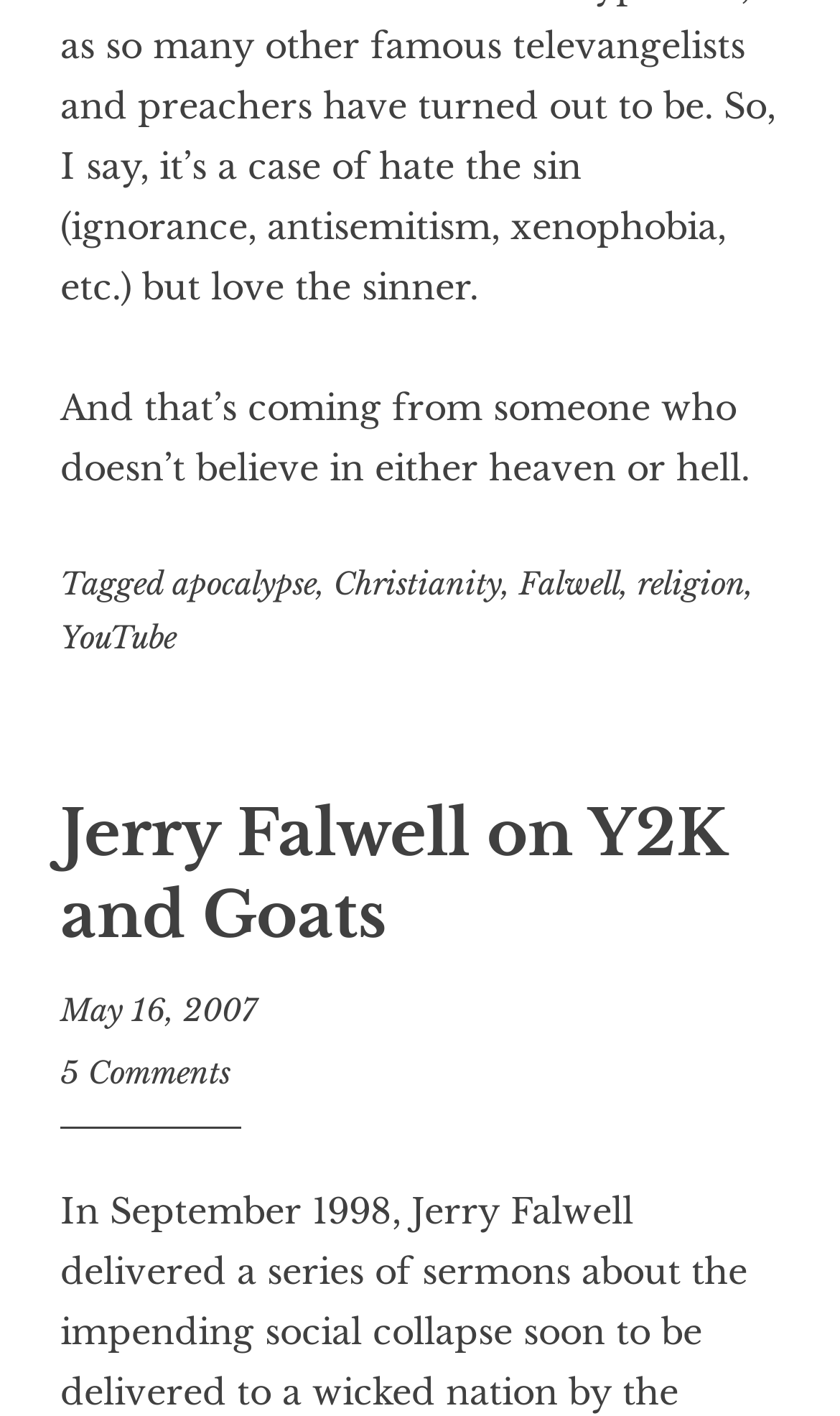Bounding box coordinates must be specified in the format (top-left x, top-left y, bottom-right x, bottom-right y). All values should be floating point numbers between 0 and 1. What are the bounding box coordinates of the UI element described as: May 16, 2007March 15, 2008

[0.072, 0.7, 0.305, 0.727]